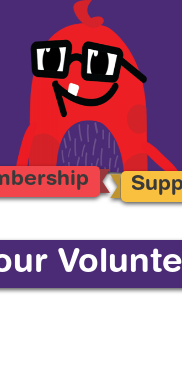What options are available below the monster character?
Answer the question with a single word or phrase derived from the image.

Membership and Support